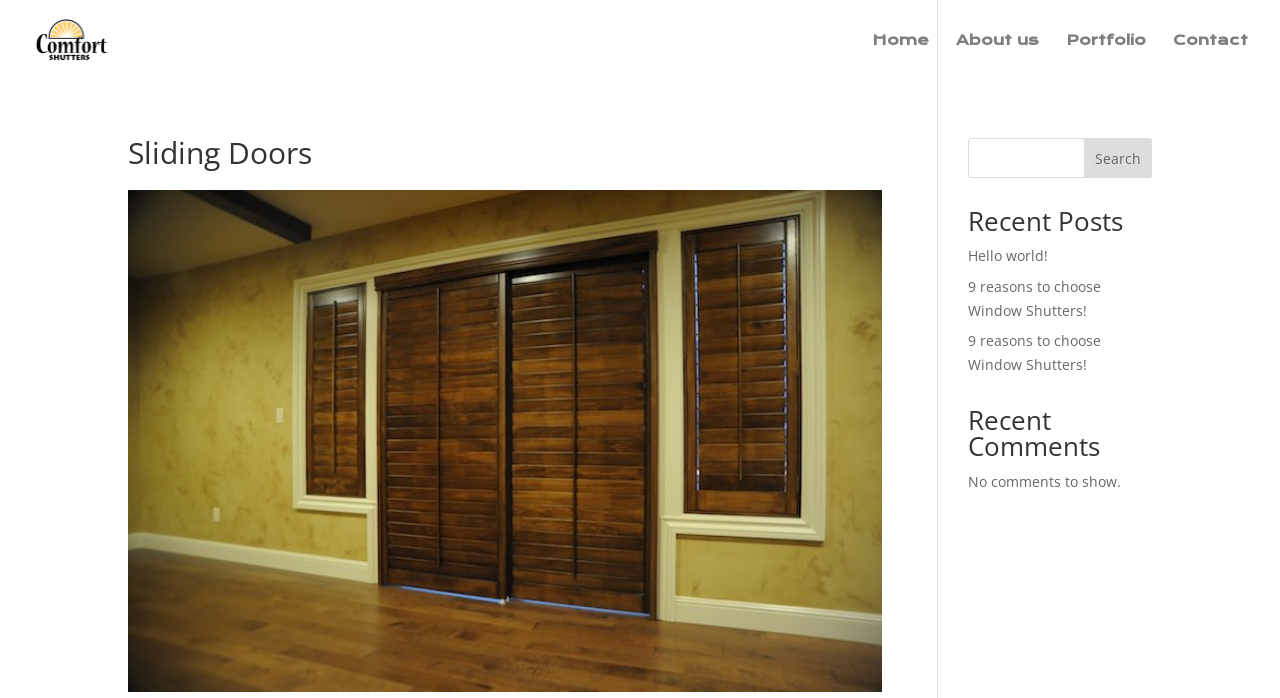Please specify the bounding box coordinates of the clickable section necessary to execute the following command: "search for something".

[0.756, 0.198, 0.9, 0.255]